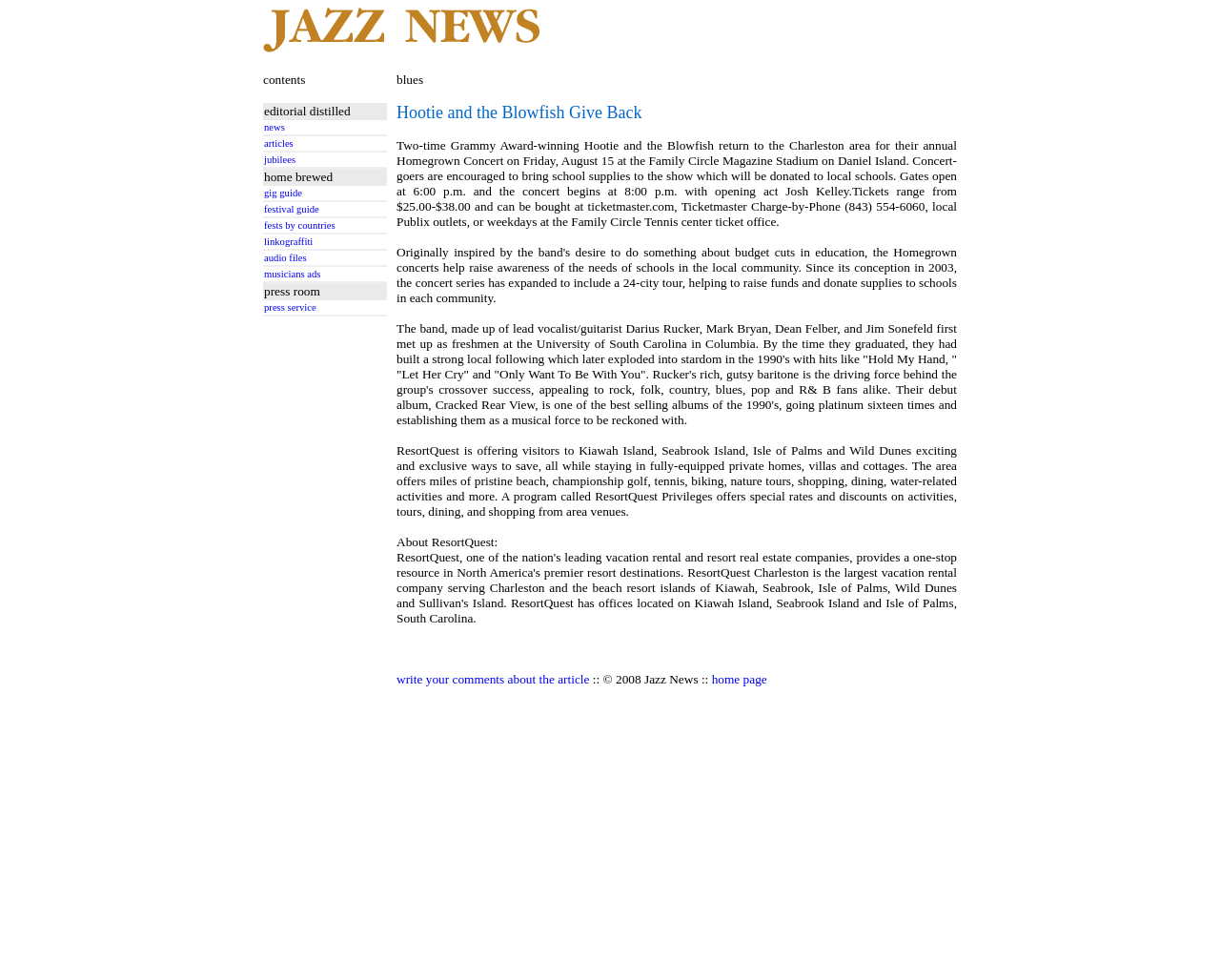Answer the following inquiry with a single word or phrase:
What is the name of the lead vocalist of Hootie and the Blowfish?

Darius Rucker